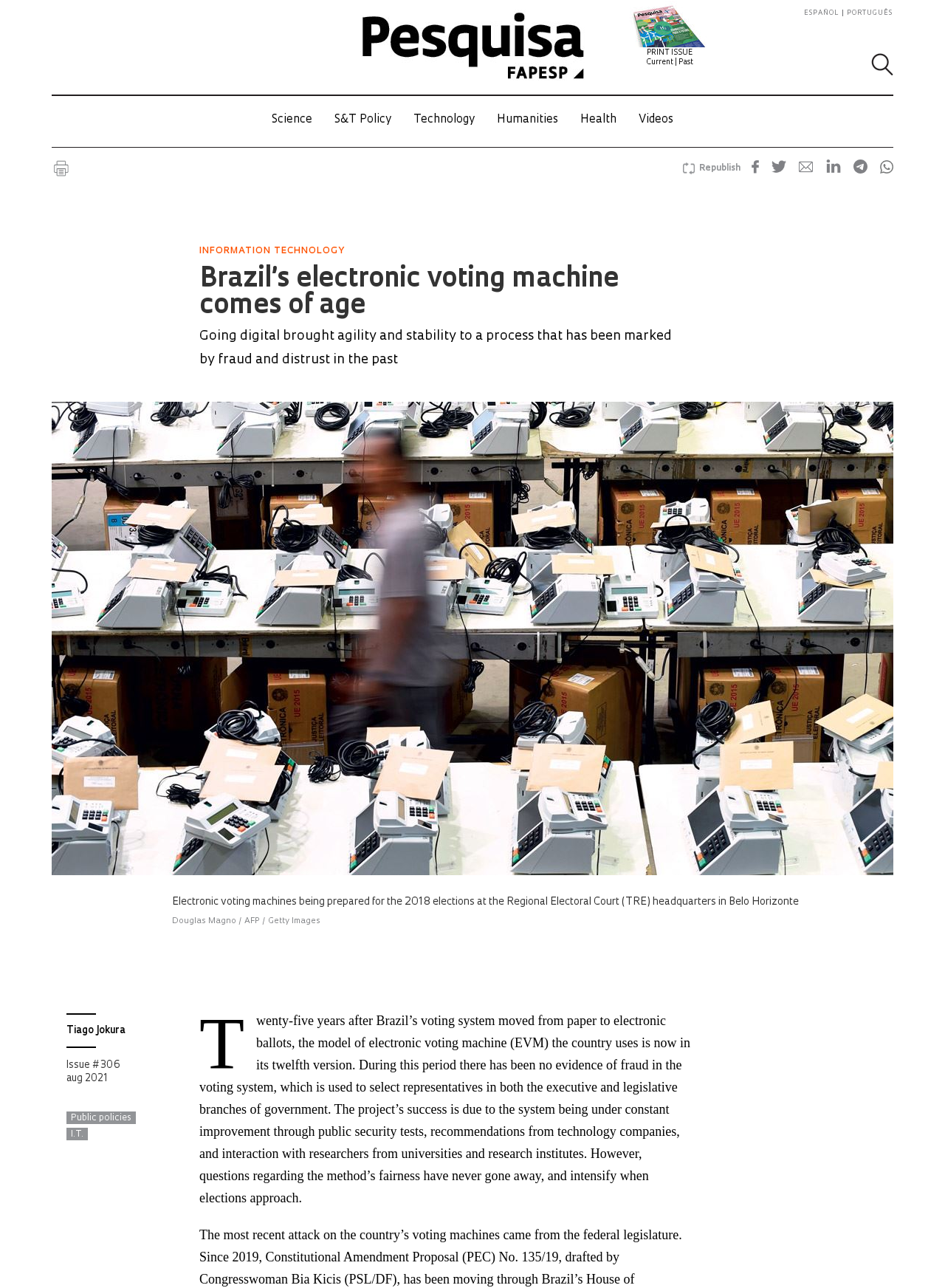What is the name of the publication?
Examine the screenshot and reply with a single word or phrase.

Revista Pesquisa Fapesp